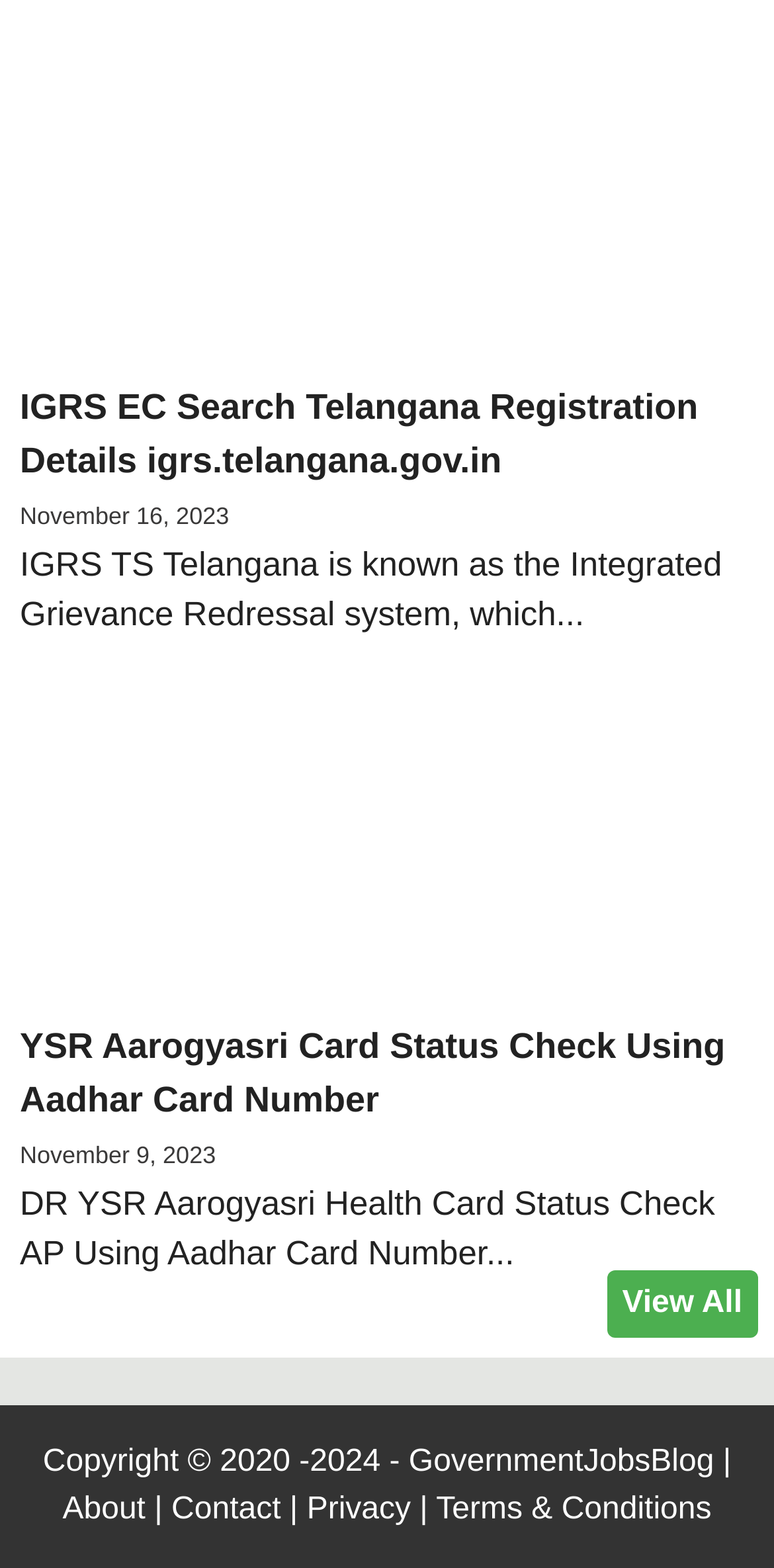What is the link at the bottom right corner?
Ensure your answer is thorough and detailed.

I found a link element with the text 'Terms & Conditions' and bounding box coordinates [0.564, 0.952, 0.919, 0.974] at the bottom right corner of the page.